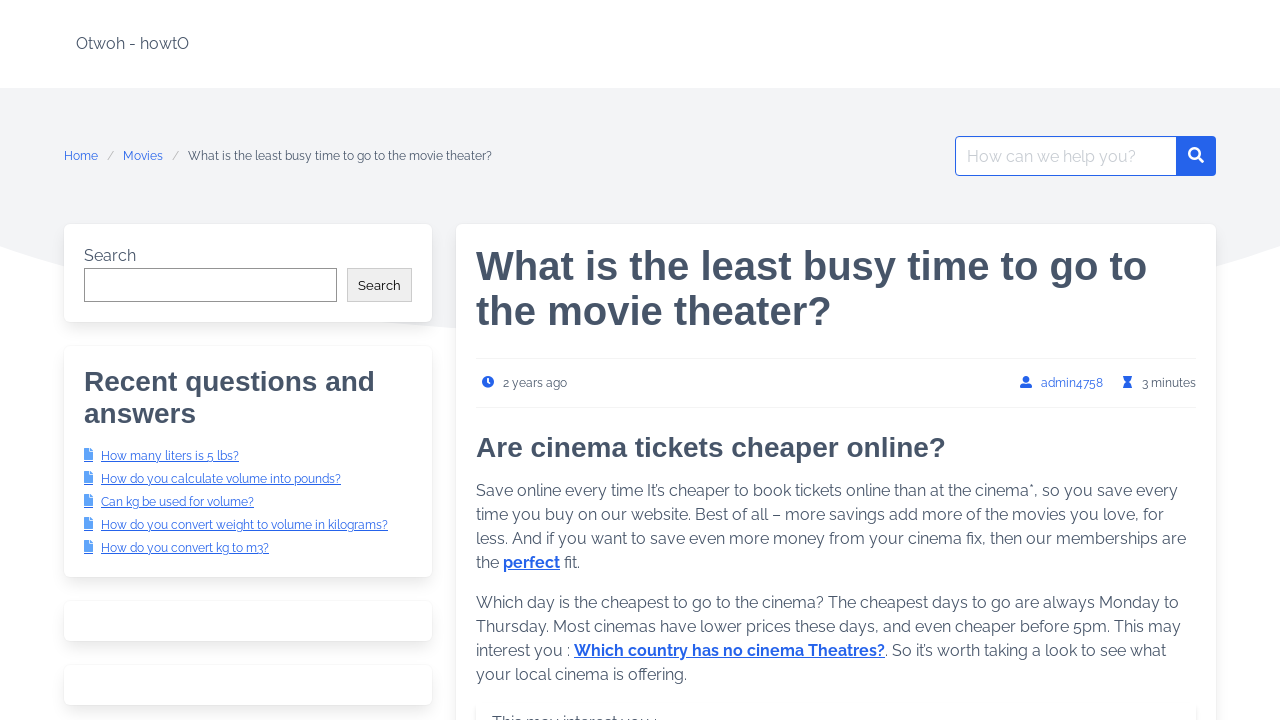Please extract and provide the main headline of the webpage.

What is the least busy time to go to the movie theater?